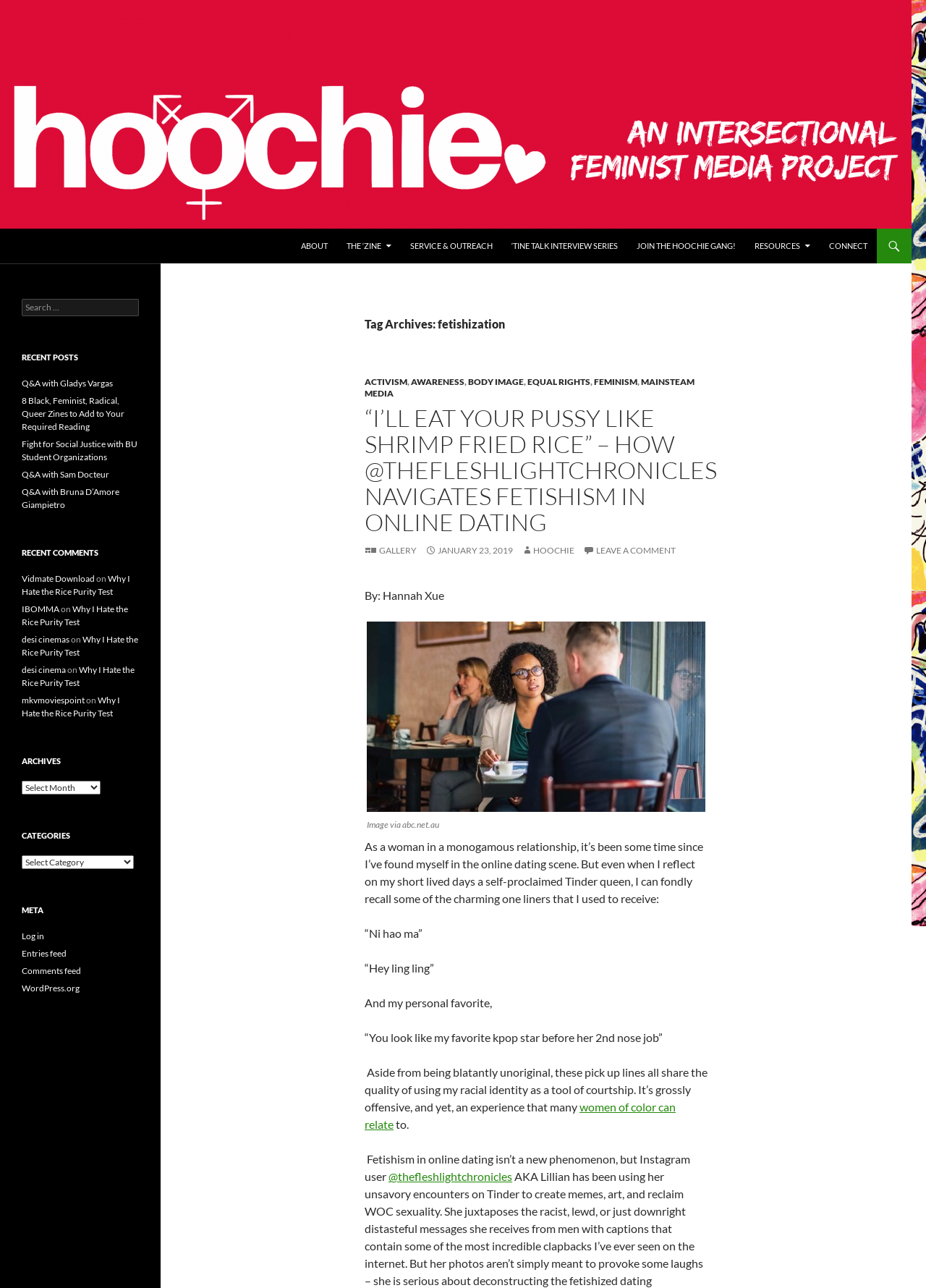Please identify the bounding box coordinates of the element's region that I should click in order to complete the following instruction: "Explore recent posts". The bounding box coordinates consist of four float numbers between 0 and 1, i.e., [left, top, right, bottom].

None